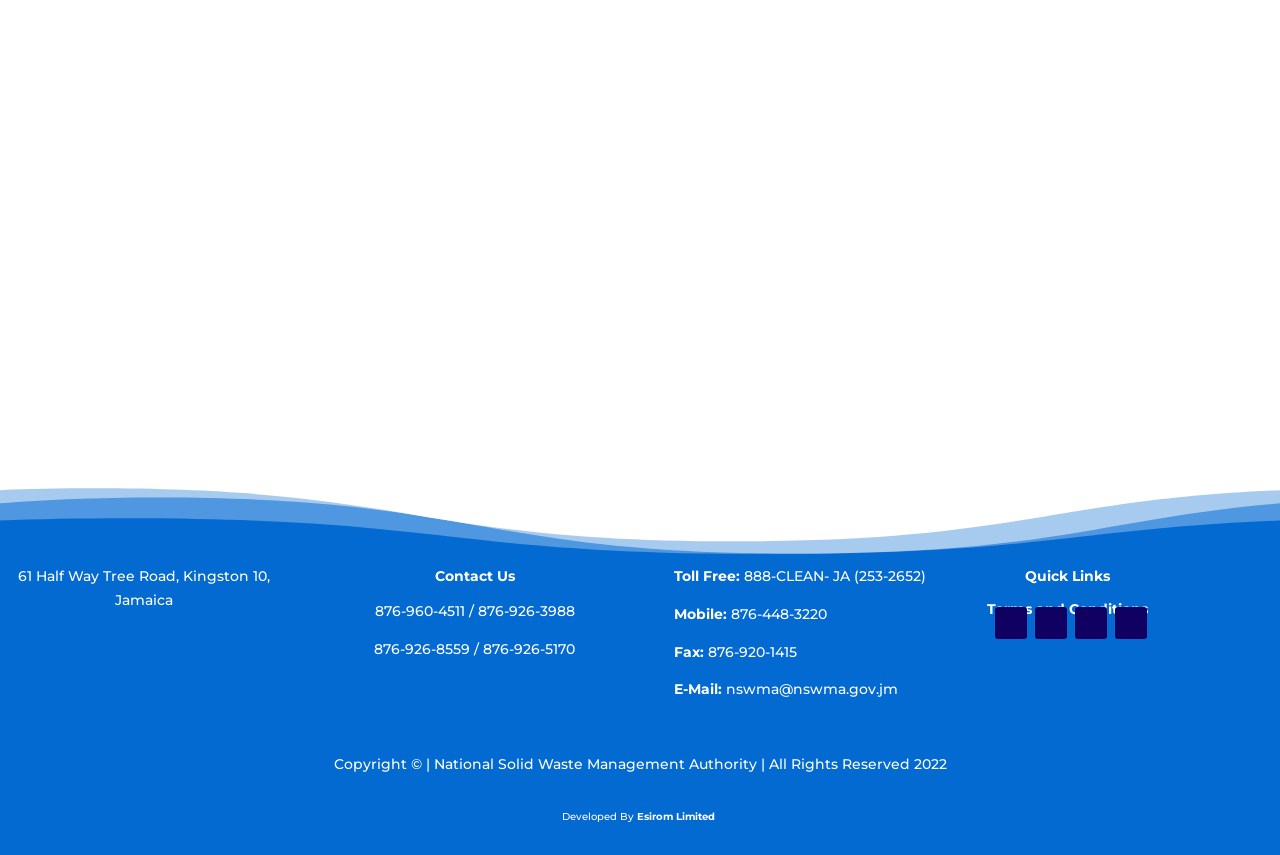Locate the bounding box coordinates of the UI element described by: "Follow". Provide the coordinates as four float numbers between 0 and 1, formatted as [left, top, right, bottom].

[0.871, 0.709, 0.896, 0.747]